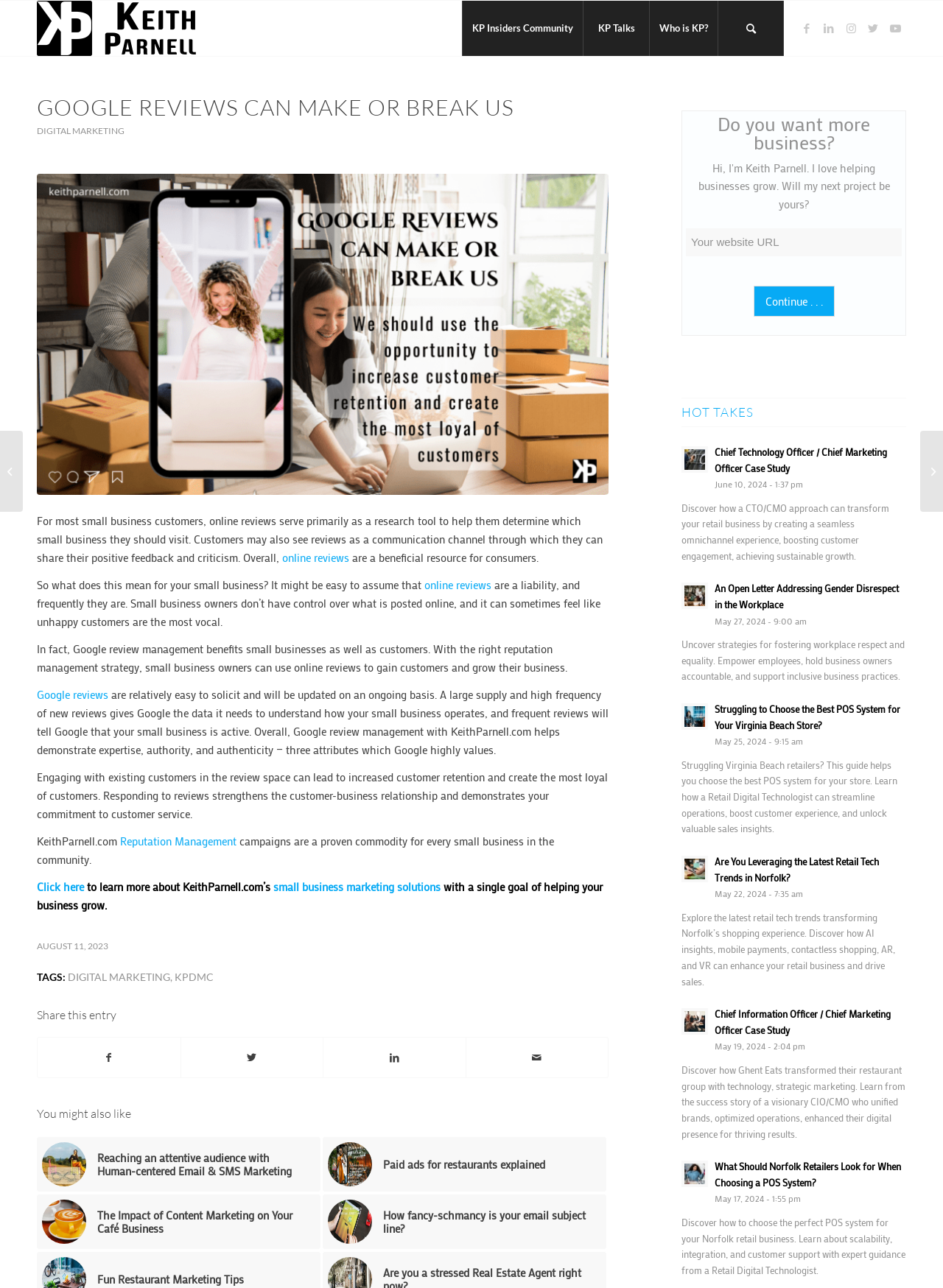Analyze the image and give a detailed response to the question:
What is the topic of the article?

I found the topic of the article by reading the heading 'GOOGLE REVIEWS CAN MAKE OR BREAK US' and the content of the article, which discusses the importance of Google reviews for small businesses.